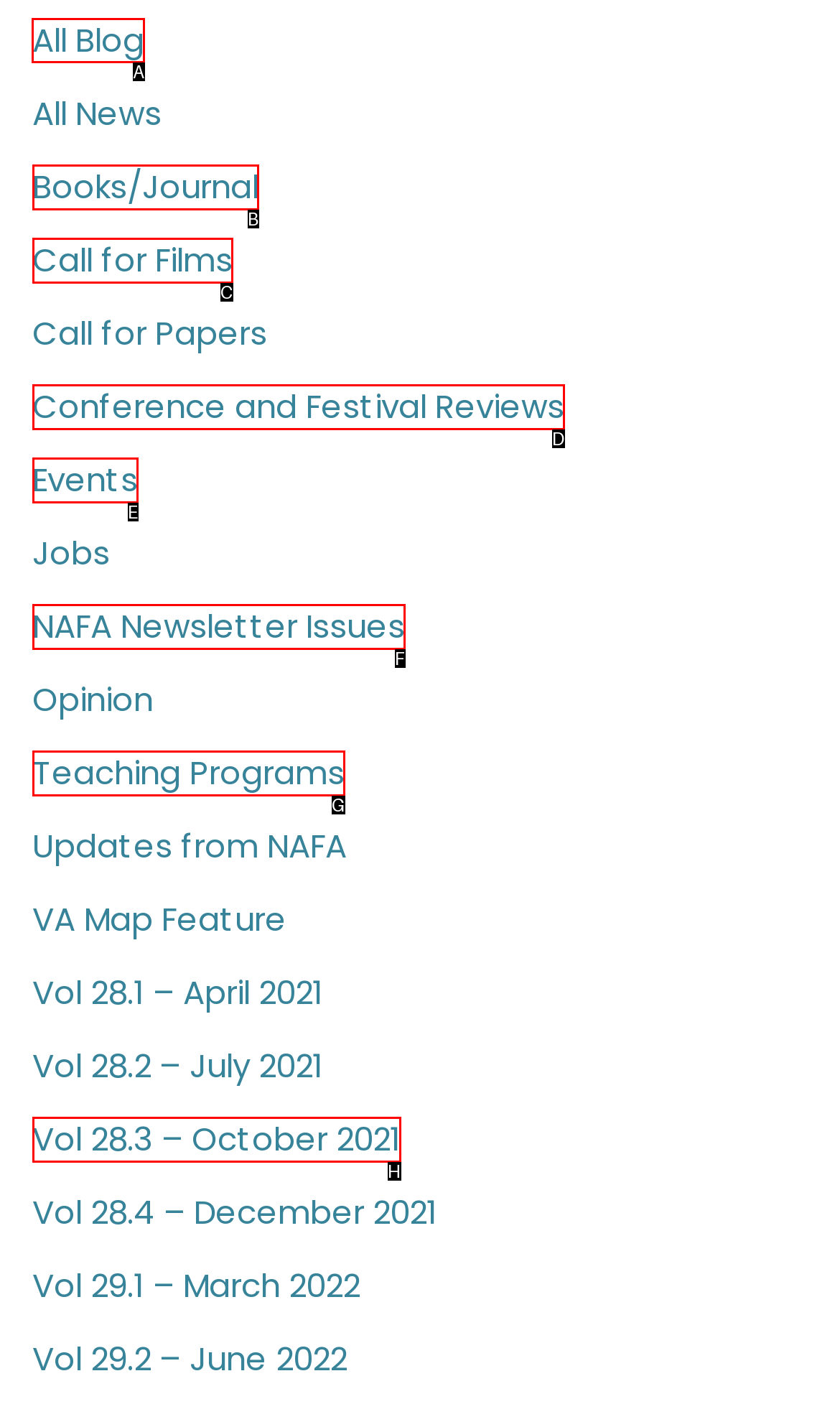Which option should be clicked to execute the following task: view all blog posts? Respond with the letter of the selected option.

A